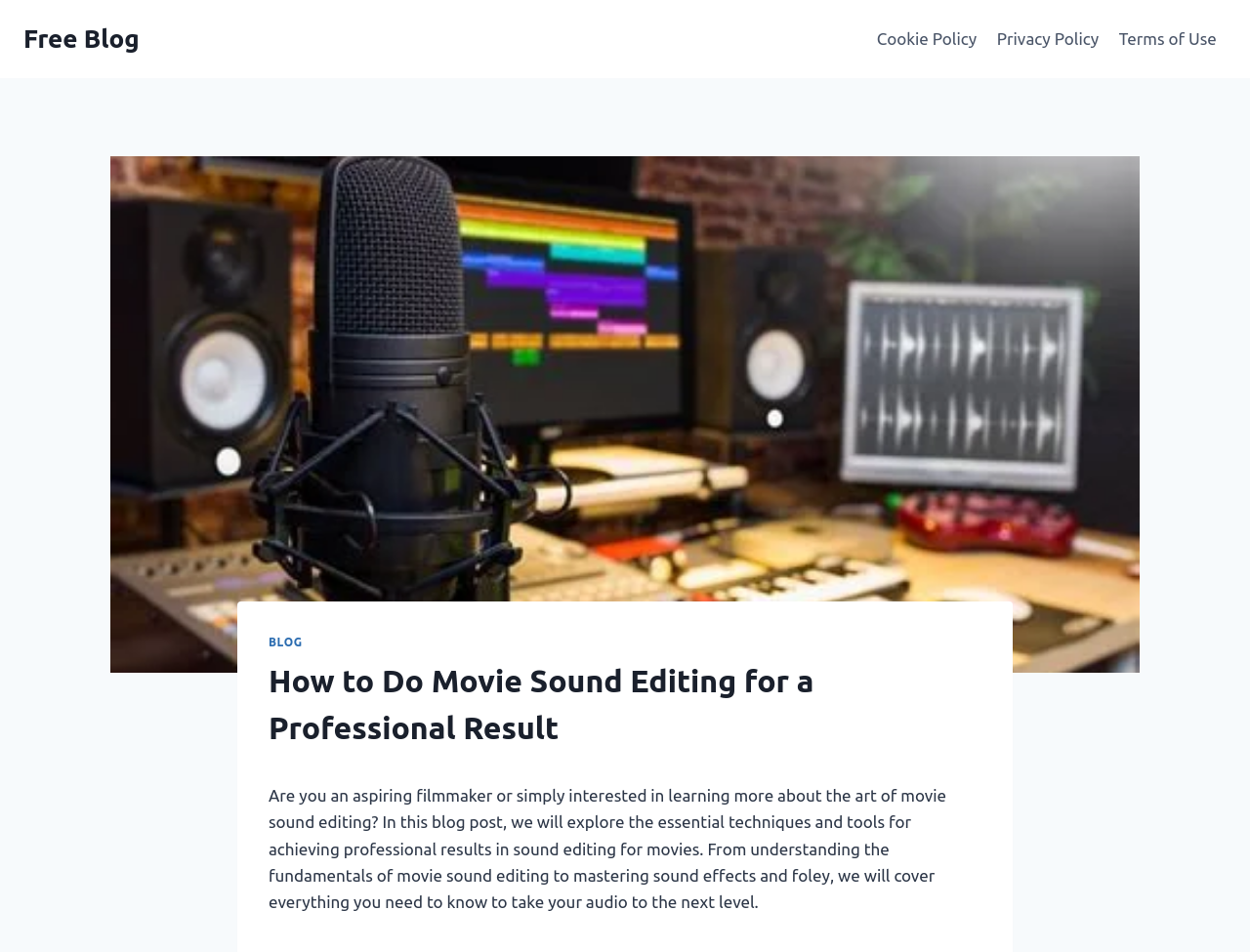What is the image on the page about? From the image, respond with a single word or brief phrase.

Movie sound editing